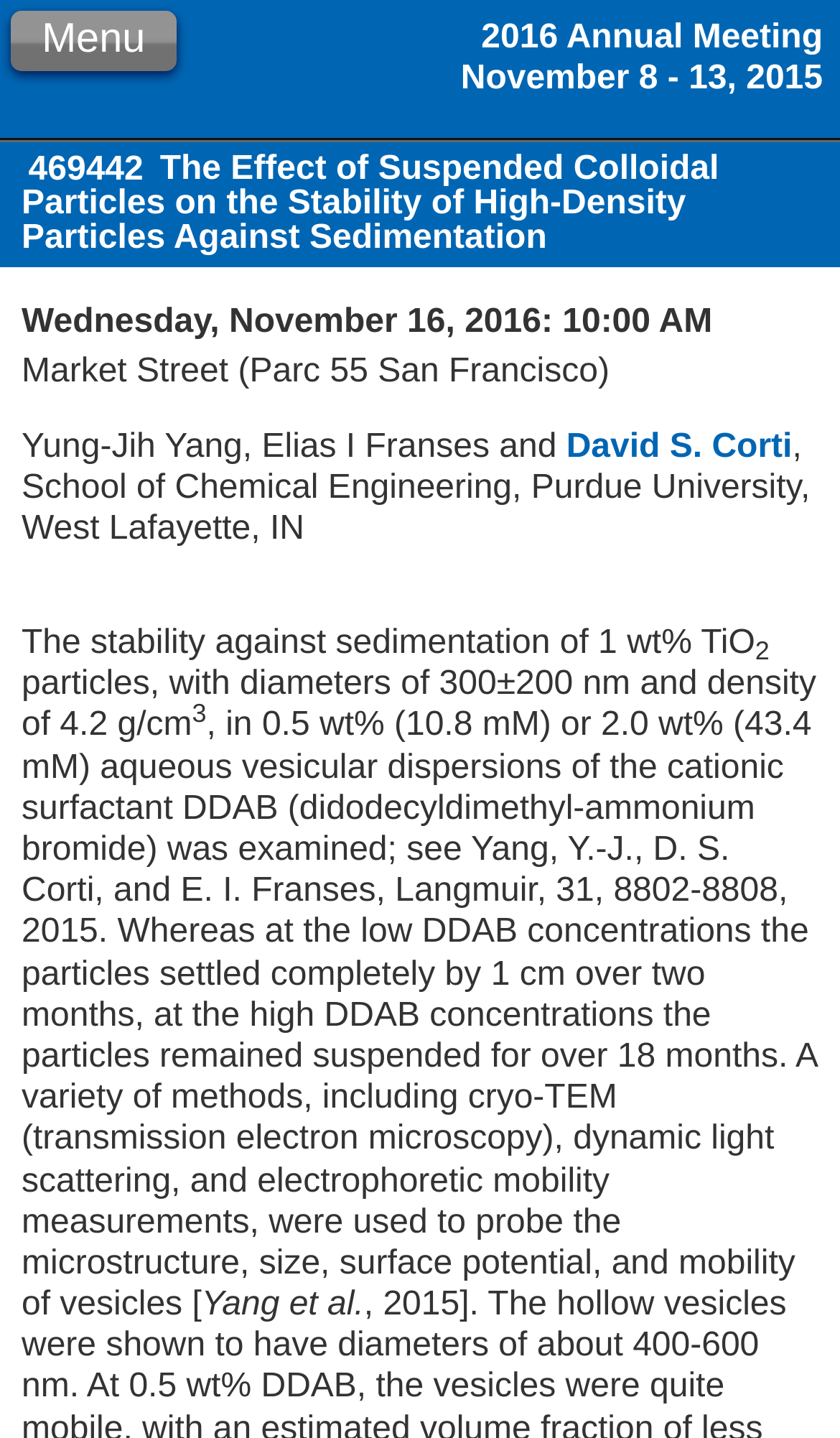Determine the title of the webpage and give its text content.

2016 Annual Meeting
November 8 - 13, 2015